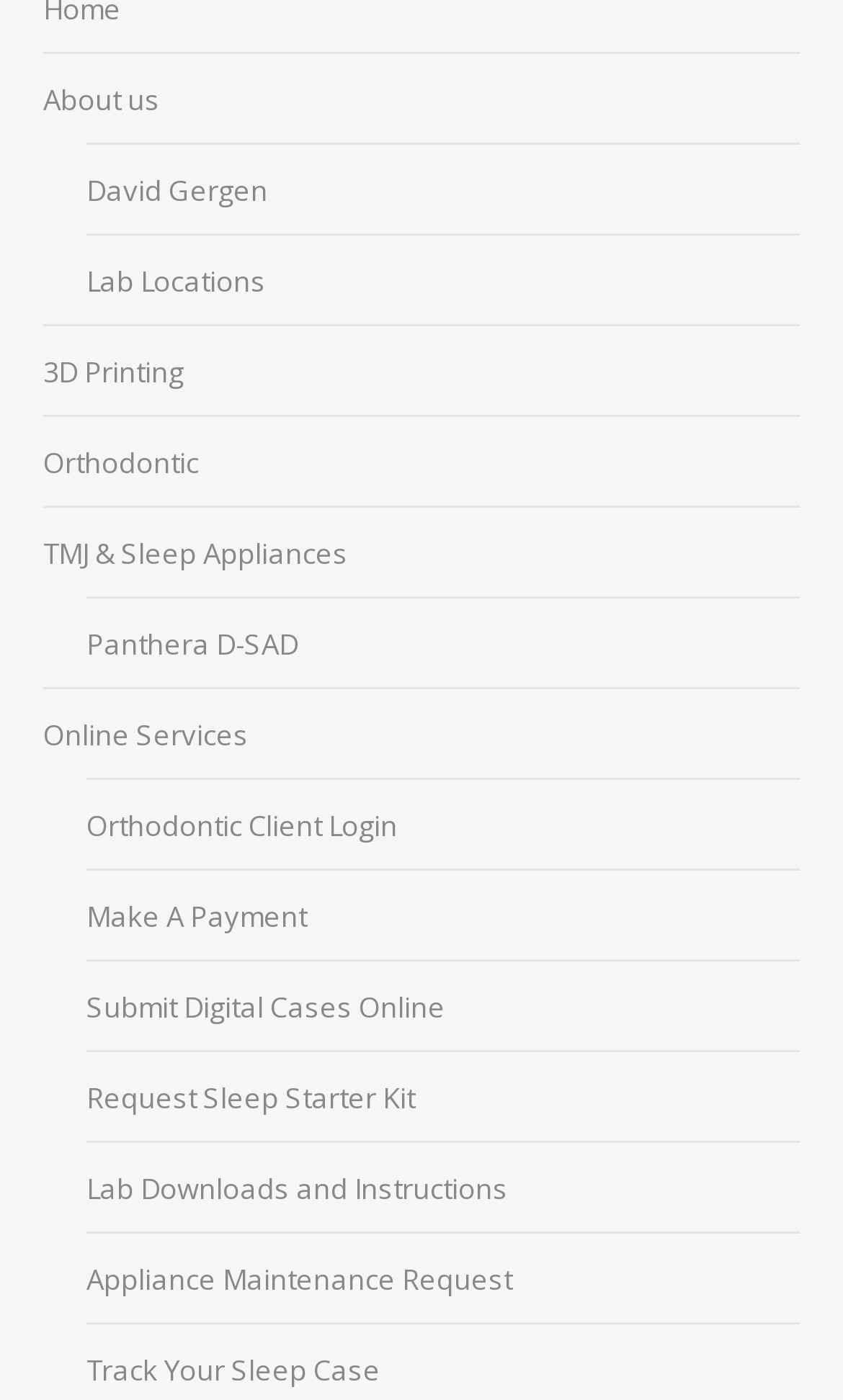What type of printing is mentioned on the webpage?
Please interpret the details in the image and answer the question thoroughly.

The webpage has a link '3D Printing' which suggests that 3D printing is a type of printing mentioned on the webpage.